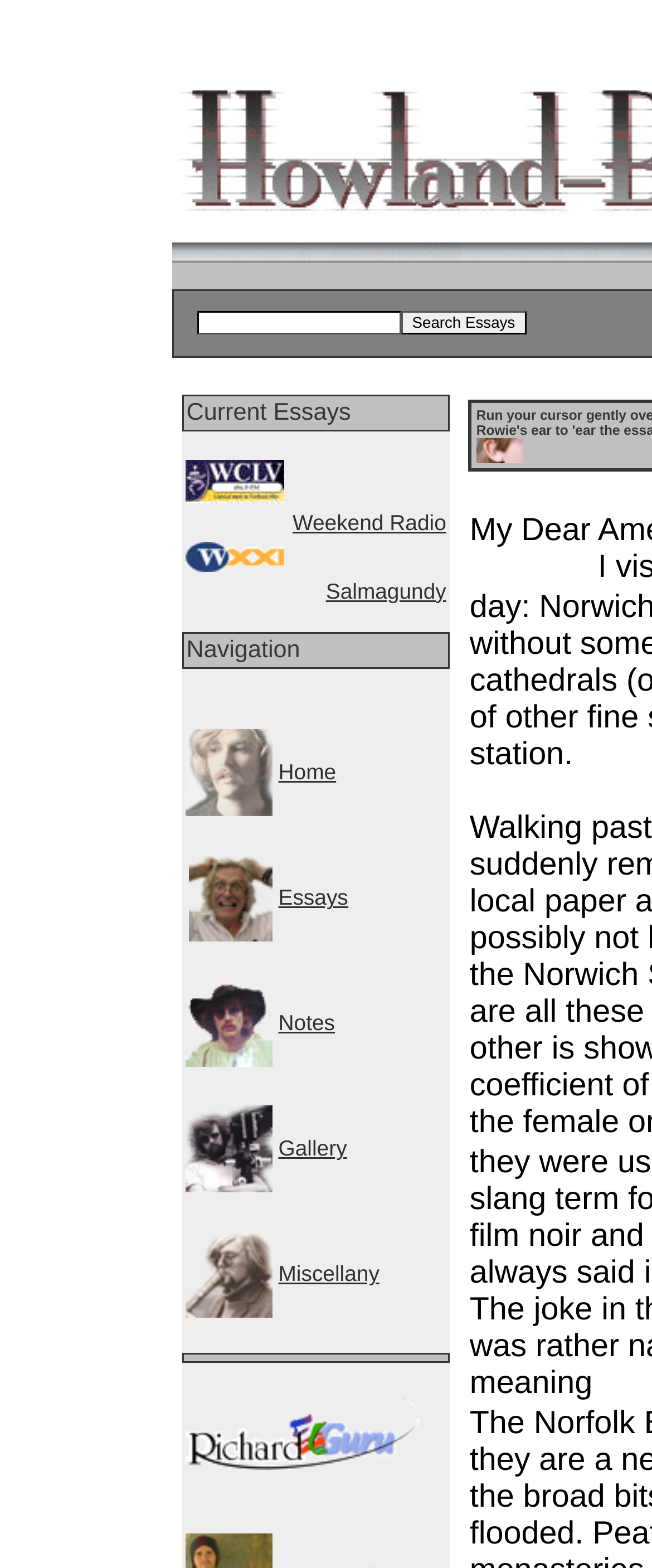Convey a detailed summary of the webpage, mentioning all key elements.

The webpage is titled "Wireless Essays" and has a search function at the top, consisting of a textbox and a "Search Essays" button. Below the search function, there is a grid of rows, each containing a gridcell with a link or an image. 

The first row contains a gridcell with the text "Current Essays" and an empty gridcell with an image. The second row has a gridcell with the text "Weekend Radio" and a link to "Weekend Radio", accompanied by an image. The third row contains a gridcell with an image and an empty gridcell. This pattern continues, with each row having a gridcell with text or an image, and sometimes a link.

There are 14 rows in total, with the last row containing a gridcell with the text "DevCon stuff" and a link to "DevCon stuff", accompanied by an image. Throughout the grid, there are also empty gridcells with no content.

In addition to the grid, there are three paragraphs of text, each with a link. The first paragraph describes a repository of wireless essays, the second paragraph explains notes to various references and puns in the essays, and the third paragraph showcases examples of photography, cartooning, art, and other creative works.